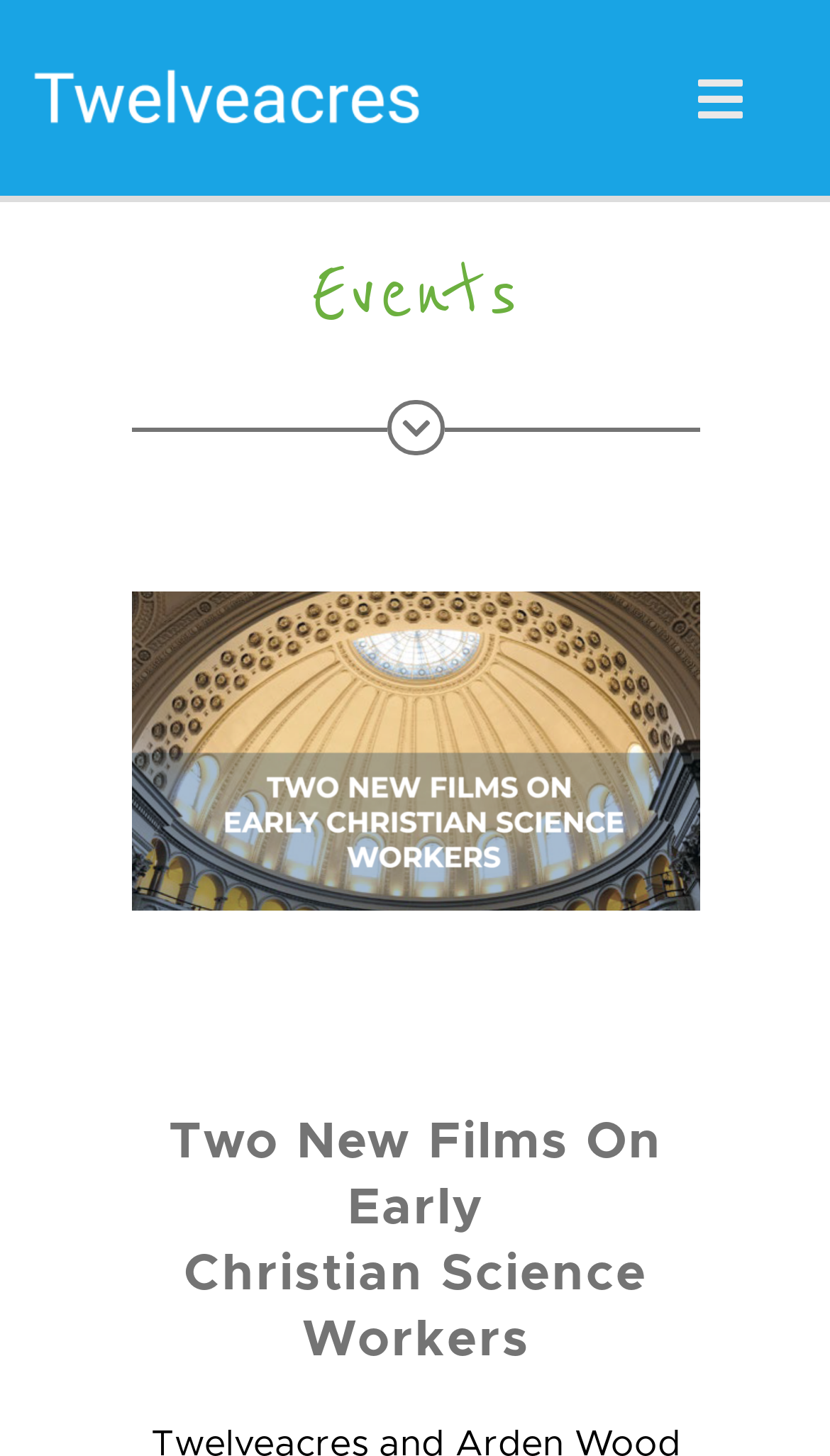Identify the bounding box coordinates of the clickable region to carry out the given instruction: "Click the DONATE link".

[0.0, 0.642, 1.0, 0.723]